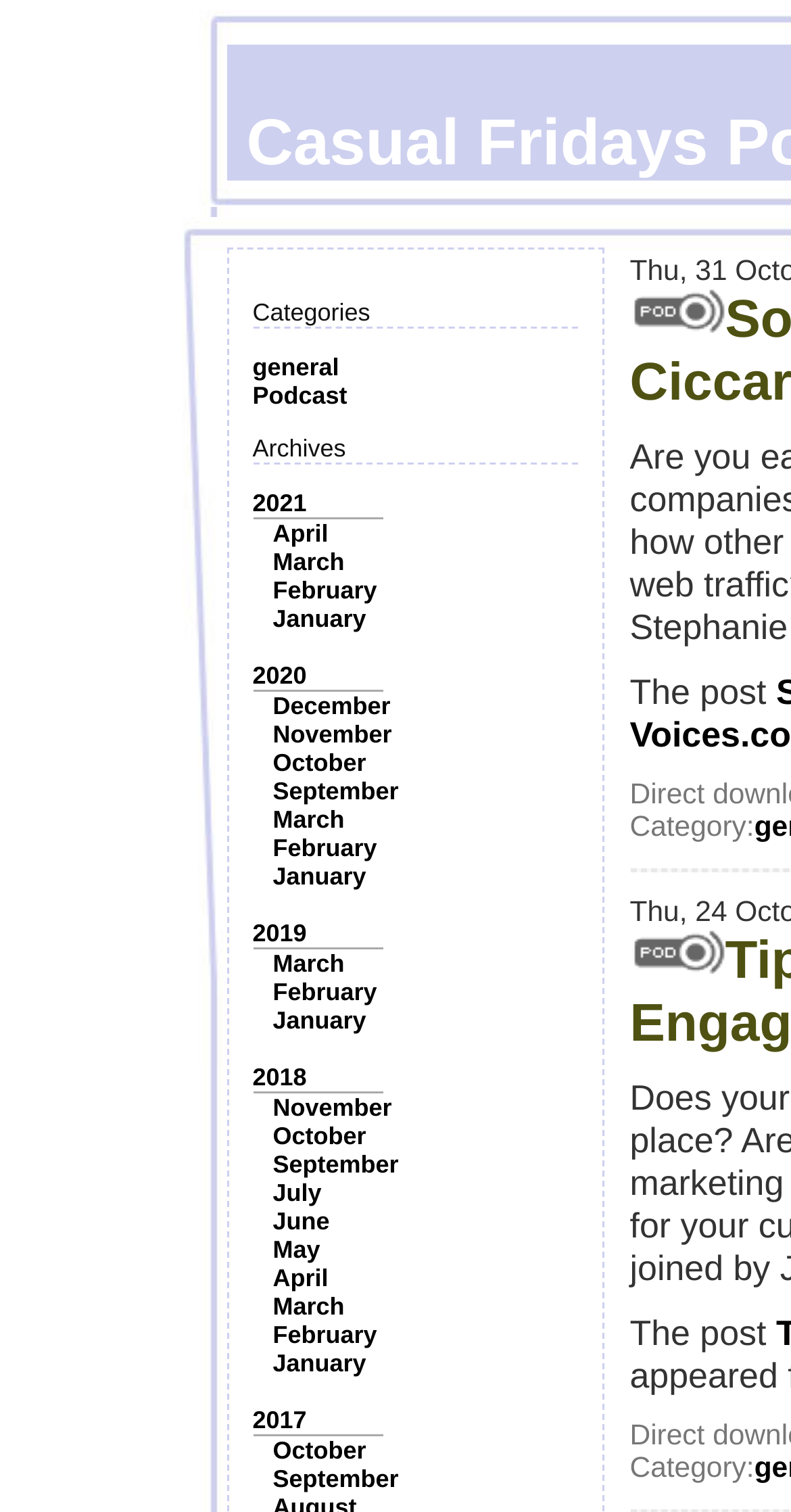What is the category of the podcast?
Utilize the image to construct a detailed and well-explained answer.

The category of the podcast can be determined by looking at the links under the 'Categories' static text, and one of the links is 'general', which suggests that it is a category of the podcast.